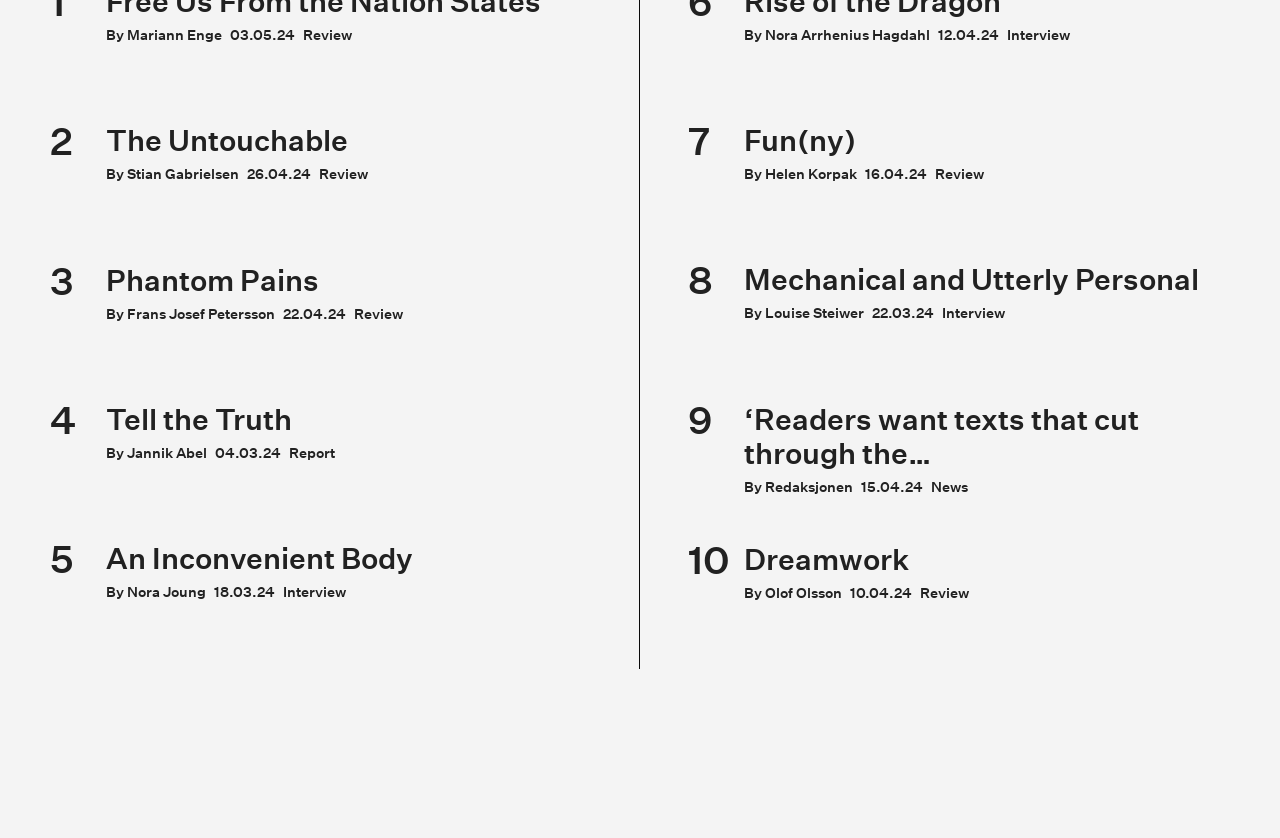Ascertain the bounding box coordinates for the UI element detailed here: "Tell the Truth". The coordinates should be provided as [left, top, right, bottom] with each value being a float between 0 and 1.

[0.083, 0.479, 0.228, 0.522]